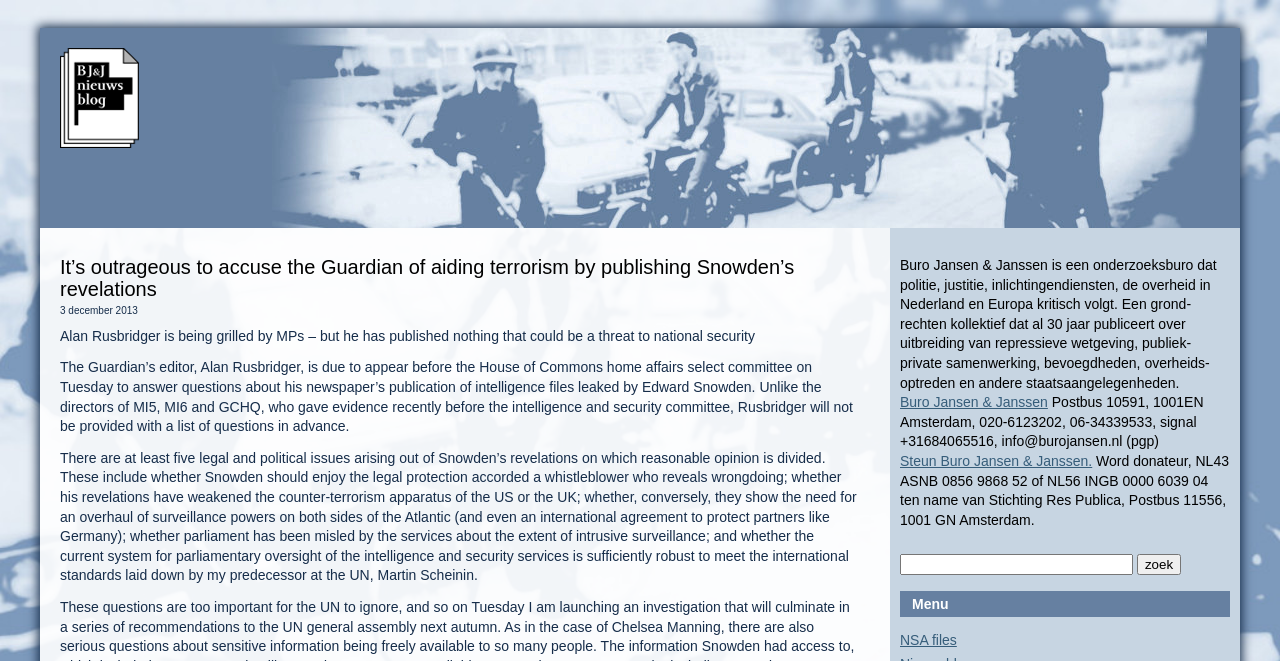Give a succinct answer to this question in a single word or phrase: 
What is the name of the organization?

Buro Jansen & Janssen